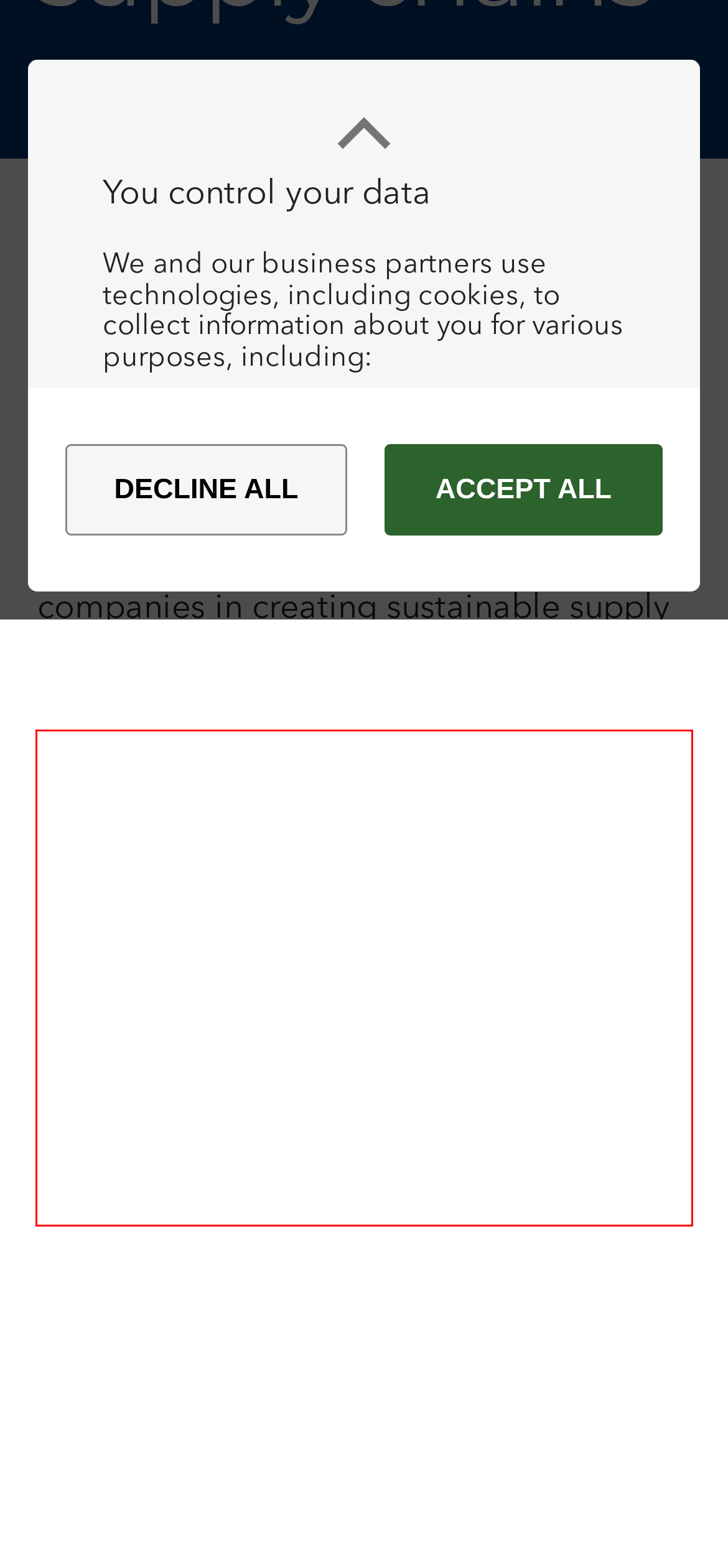You are given a screenshot of a webpage with a UI element highlighted by a red bounding box. Please perform OCR on the text content within this red bounding box.

Implemented by Intellync, the data and technology division of the AB Agri group, and Czarnikow, a commodity trading company, the VIVE programme enables the two businesses to carry out a sustainability audit, as well as build a three-year improvement plan for Bolloré Transport & Logistics.